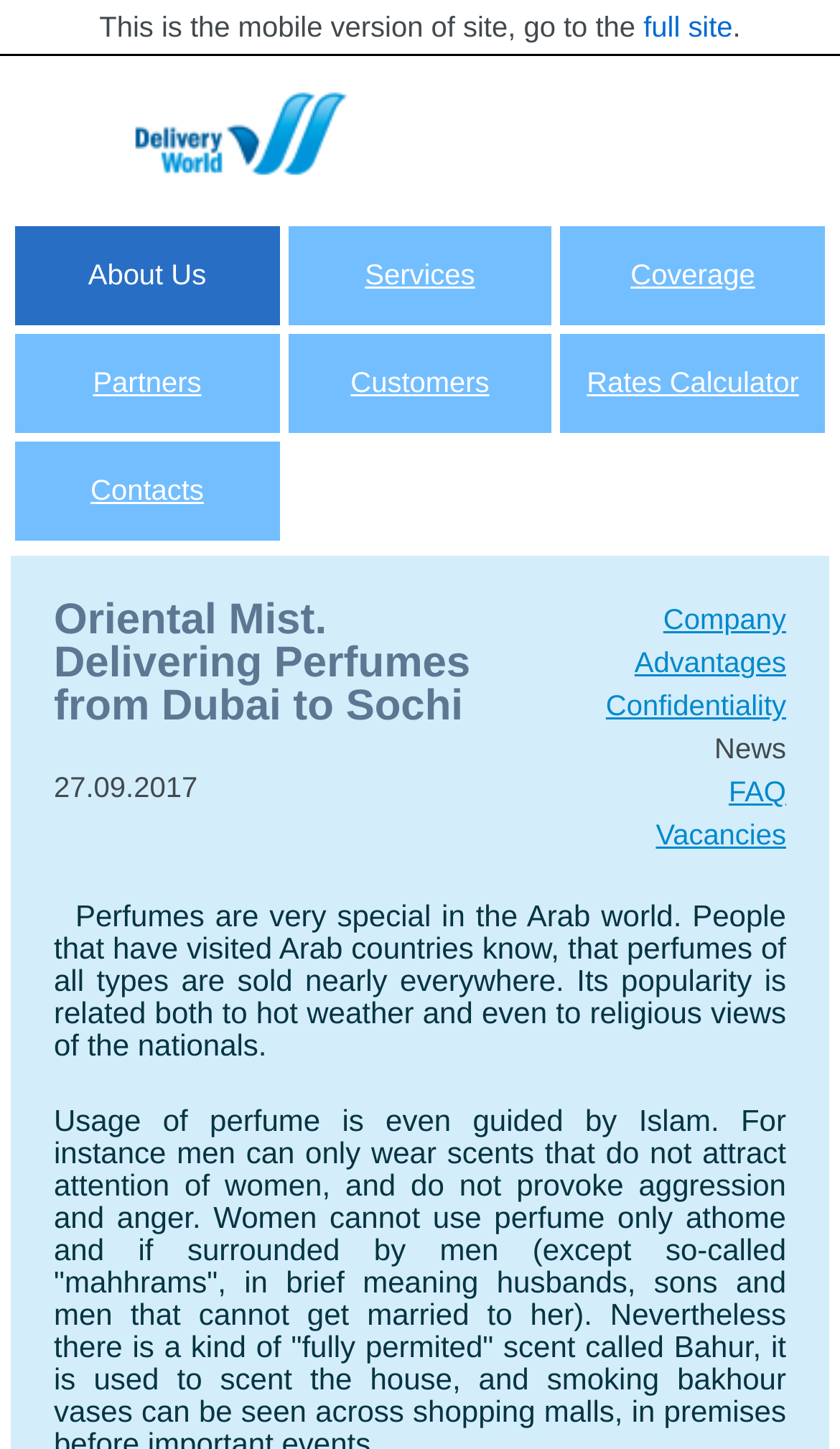Determine the bounding box coordinates of the clickable region to execute the instruction: "check services". The coordinates should be four float numbers between 0 and 1, denoted as [left, top, right, bottom].

[0.343, 0.168, 0.657, 0.213]